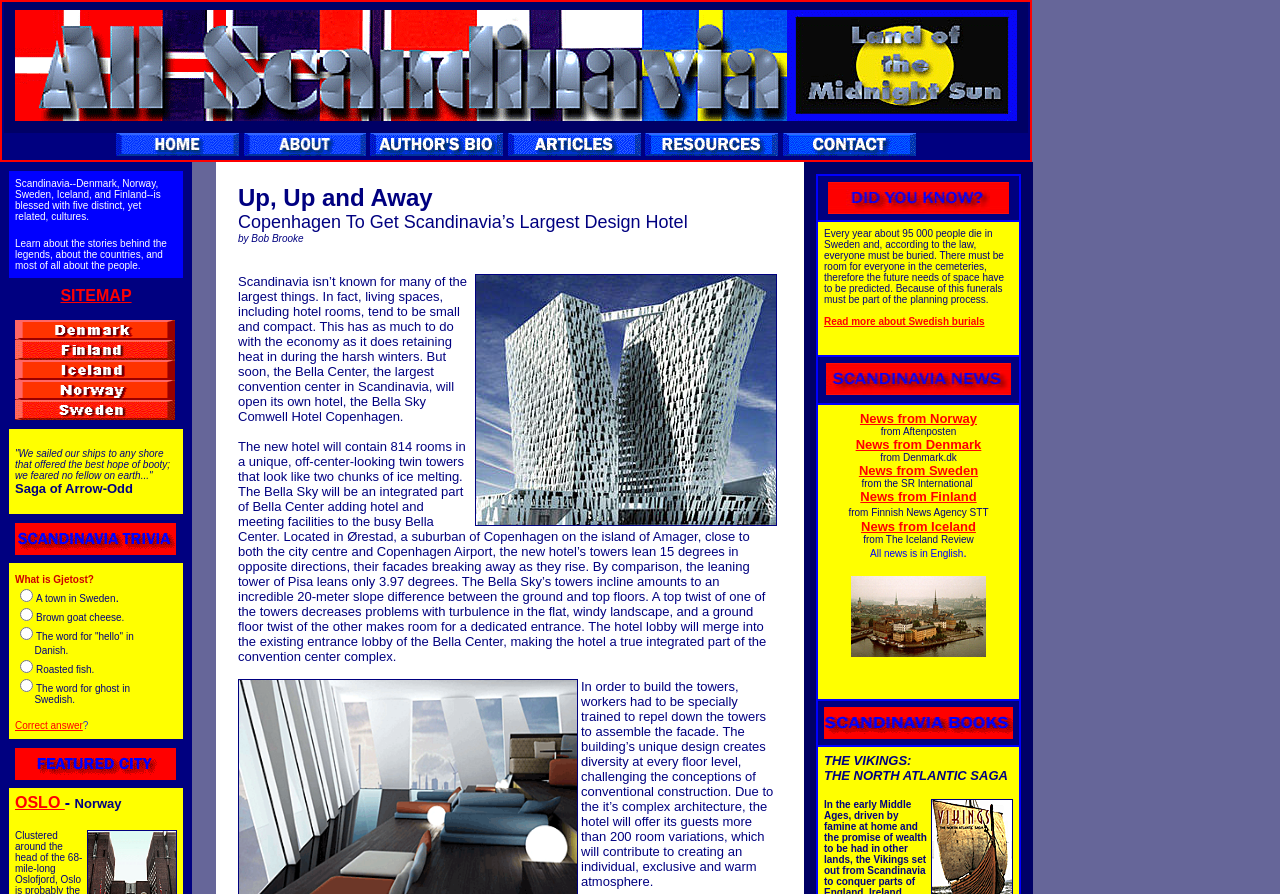How many room variations will the hotel offer?
Answer briefly with a single word or phrase based on the image.

Over 200